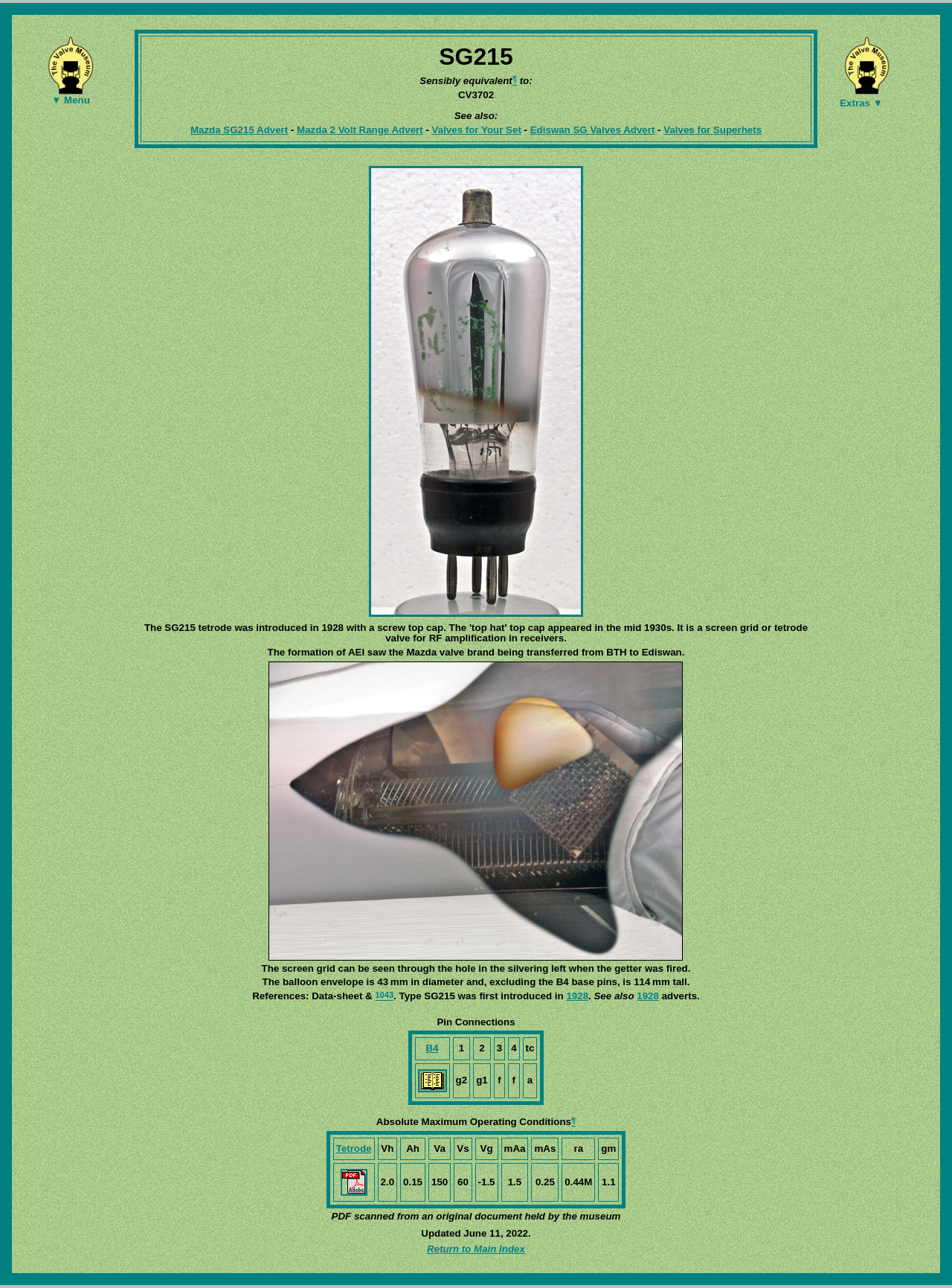Generate a detailed explanation of the webpage's features and information.

The webpage is about the SG215 valve, a screen grid or tetrode valve for RF amplification in receivers. At the top, there is a menu with a dropdown arrow, followed by a heading "SG215" and a description of the valve, including its introduction in 1928 and its characteristics. Below this, there is a section with links to related adverts, including Mazda SG215 Advert, Mazda 2 Volt Range Advert, Valves for Your Set, Ediswan SG Valves Advert, and Valves for Superhets.

To the right of the menu, there is a section with the heading "Extras" and an image. Below this, there is a detailed description of the SG215 valve, including its introduction, characteristics, and references. The description is divided into several paragraphs, with headings and links to related information.

Further down, there is a table with pin connections for the valve, with columns for B4, 1, 2, 3, 4, and tc. Each row in the table has a heading with a link to more information.

Throughout the page, there are several images, including a small dropdown arrow icon, a larger image related to the valve, and an image in the pin connections table. The overall layout is dense, with a lot of information packed into a relatively small space.